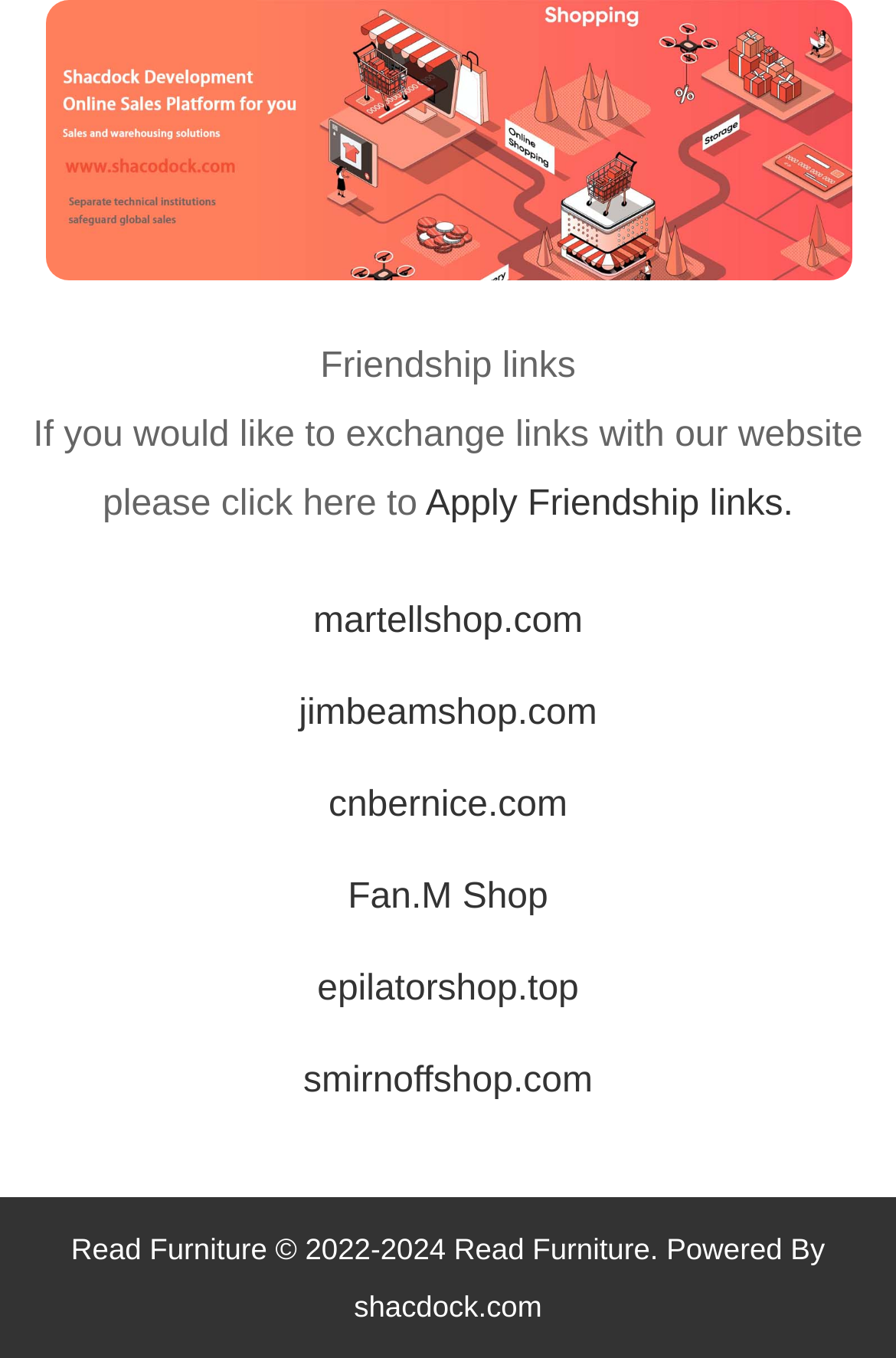What is the copyright year of Read Furniture?
Based on the visual information, provide a detailed and comprehensive answer.

The copyright year can be found at the bottom of the webpage, where it is written '© 2022-2024 Read Furniture. Powered By...'.